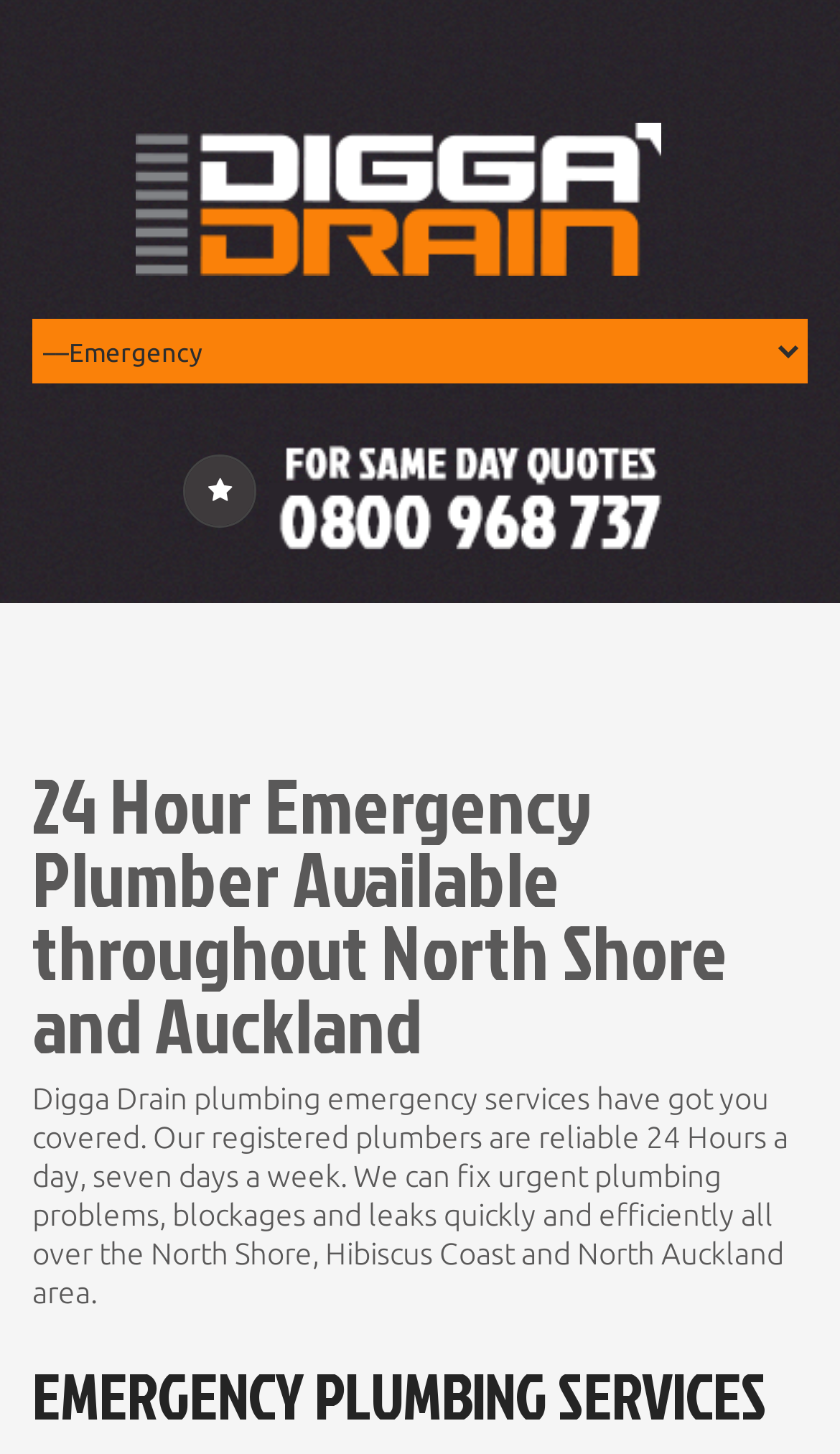Provide a short answer using a single word or phrase for the following question: 
What is the availability of Digga Drain plumbing services?

24/7